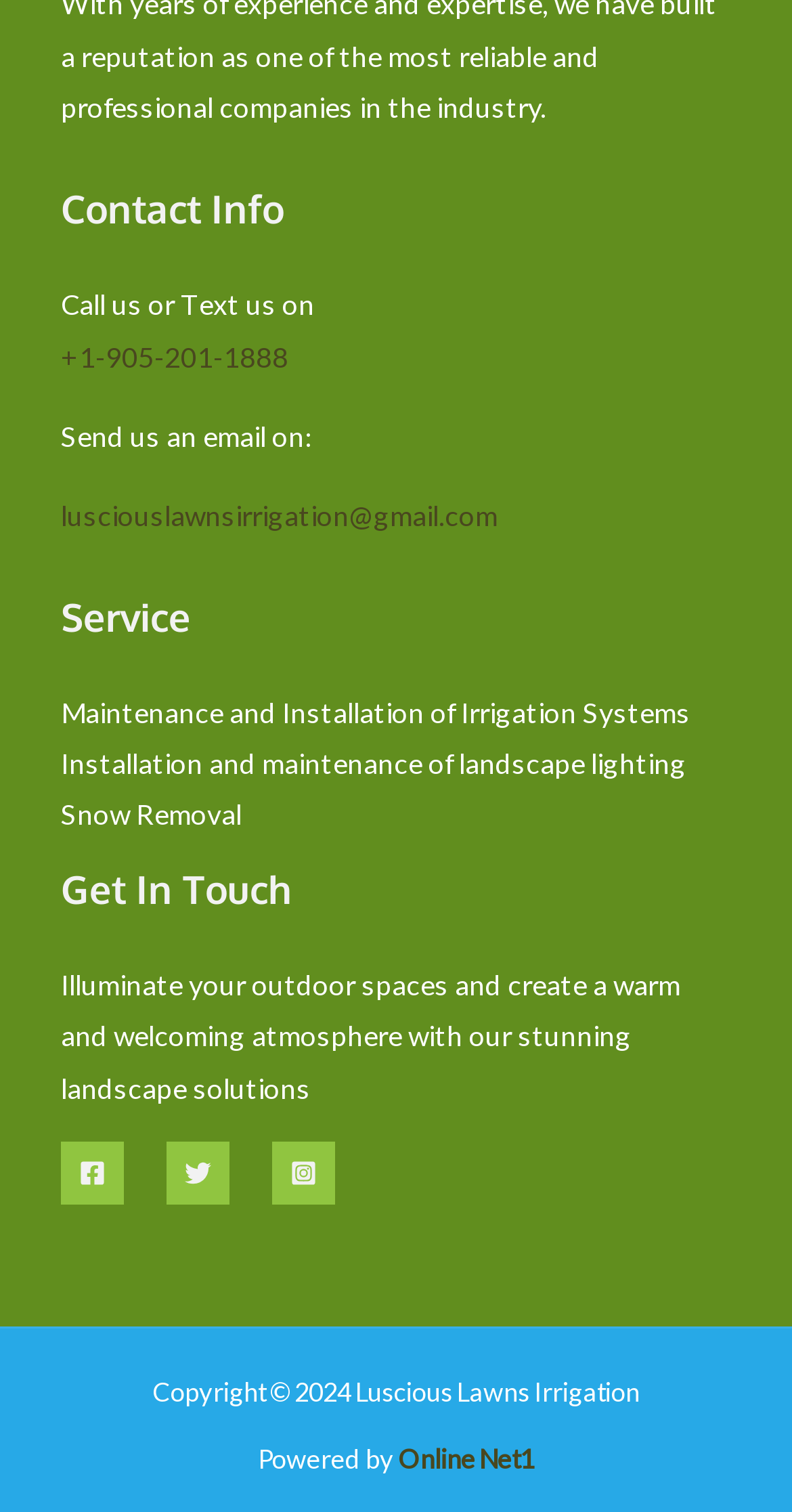Identify the bounding box coordinates of the region that should be clicked to execute the following instruction: "Visit our Facebook page".

[0.077, 0.755, 0.156, 0.796]